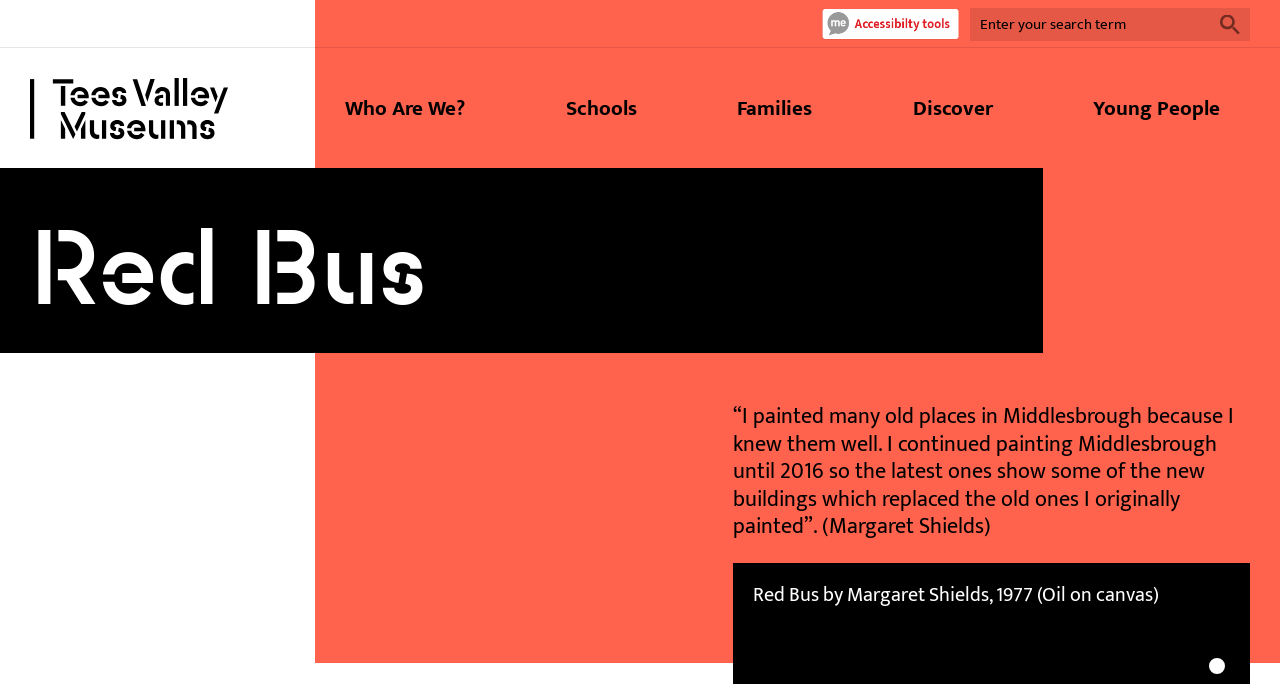Predict the bounding box for the UI component with the following description: "Search".

[0.943, 0.011, 0.969, 0.059]